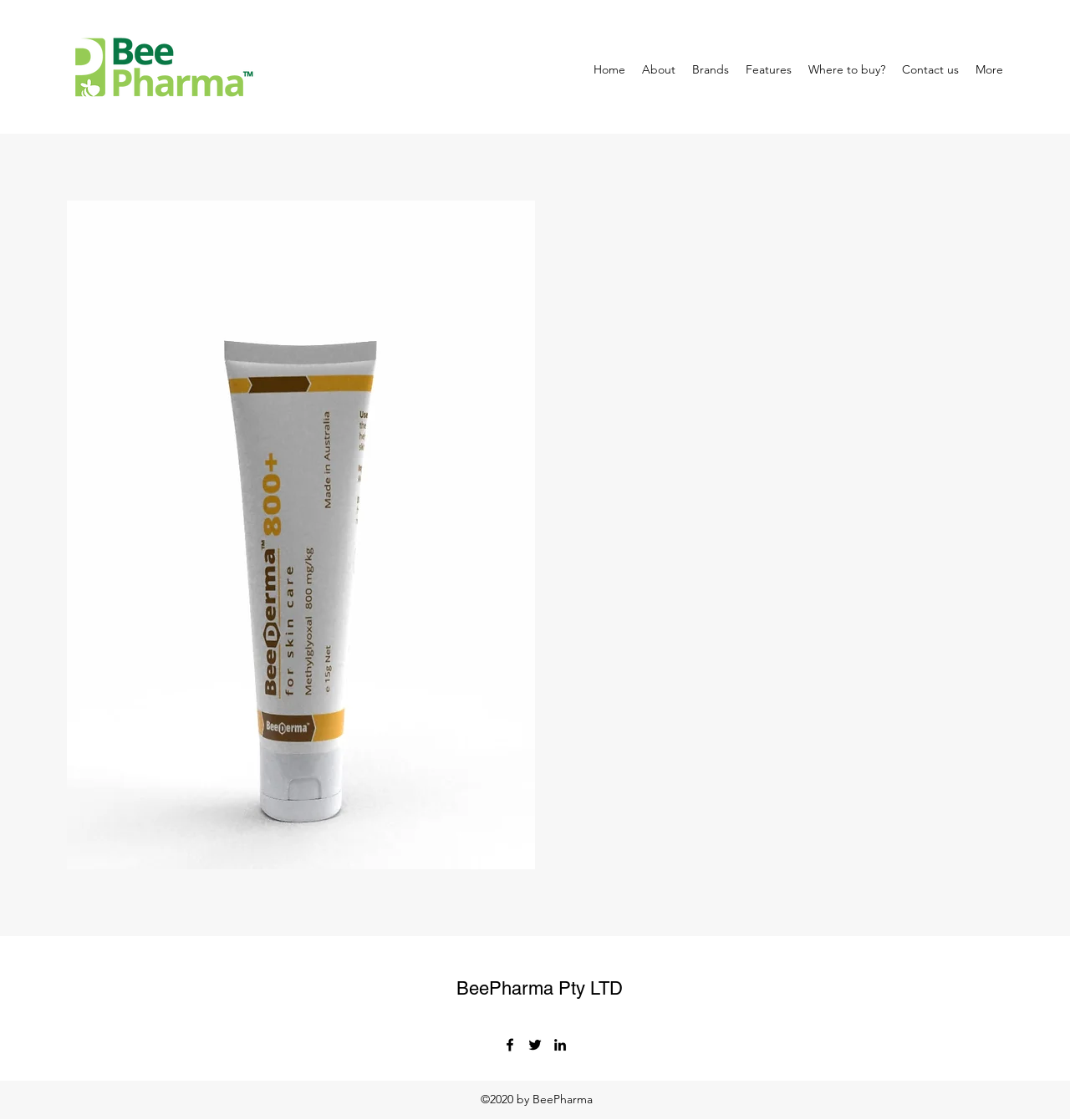Determine the bounding box coordinates of the region I should click to achieve the following instruction: "Learn more about BeeDerma800+". Ensure the bounding box coordinates are four float numbers between 0 and 1, i.e., [left, top, right, bottom].

[0.671, 0.634, 0.767, 0.667]